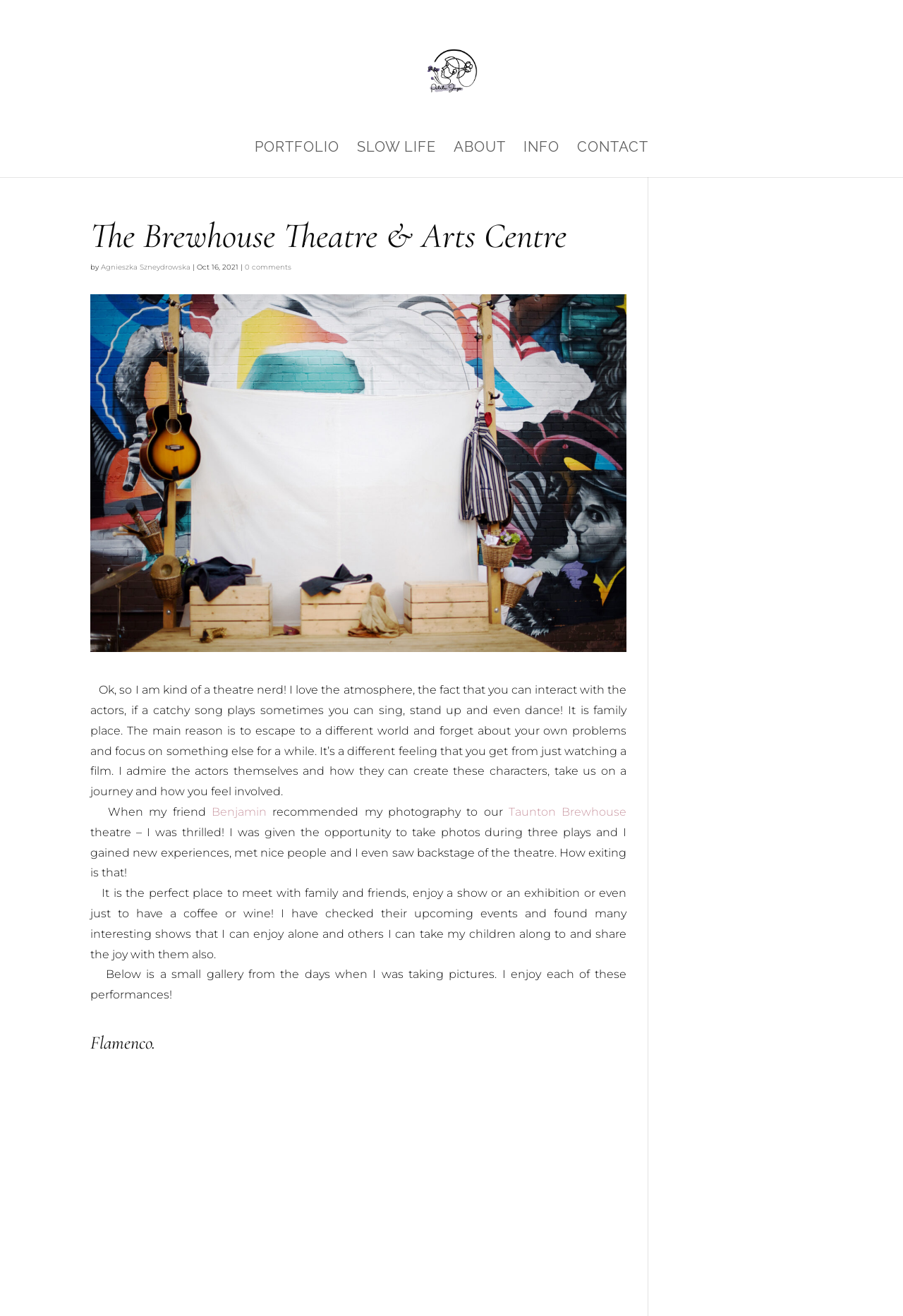Bounding box coordinates should be provided in the format (top-left x, top-left y, bottom-right x, bottom-right y) with all values between 0 and 1. Identify the bounding box for this UI element: alt="Petite Joys Photography"

[0.437, 0.049, 0.565, 0.057]